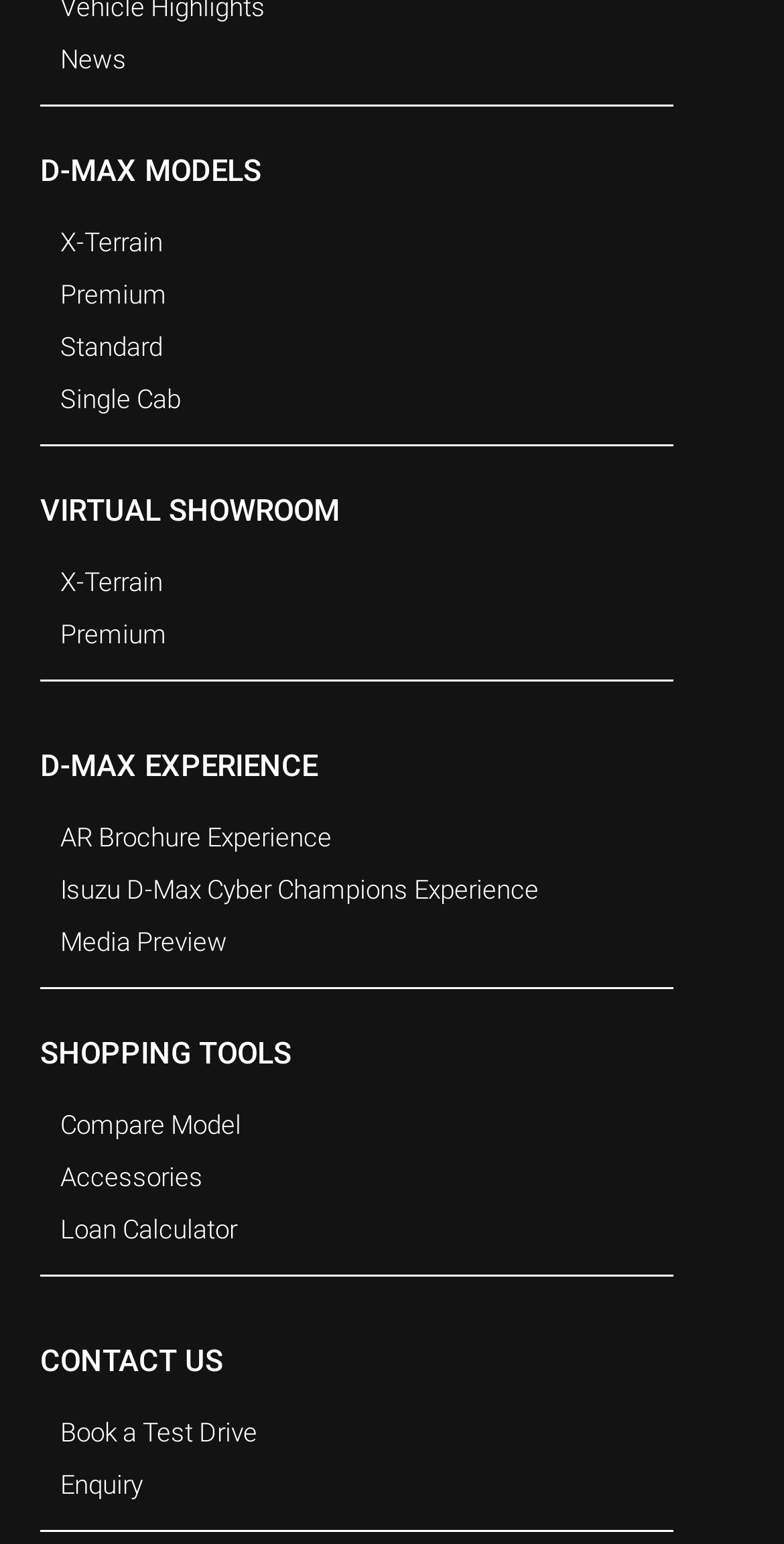Using the description: "Book a Test Drive", determine the UI element's bounding box coordinates. Ensure the coordinates are in the format of four float numbers between 0 and 1, i.e., [left, top, right, bottom].

[0.077, 0.912, 0.949, 0.946]